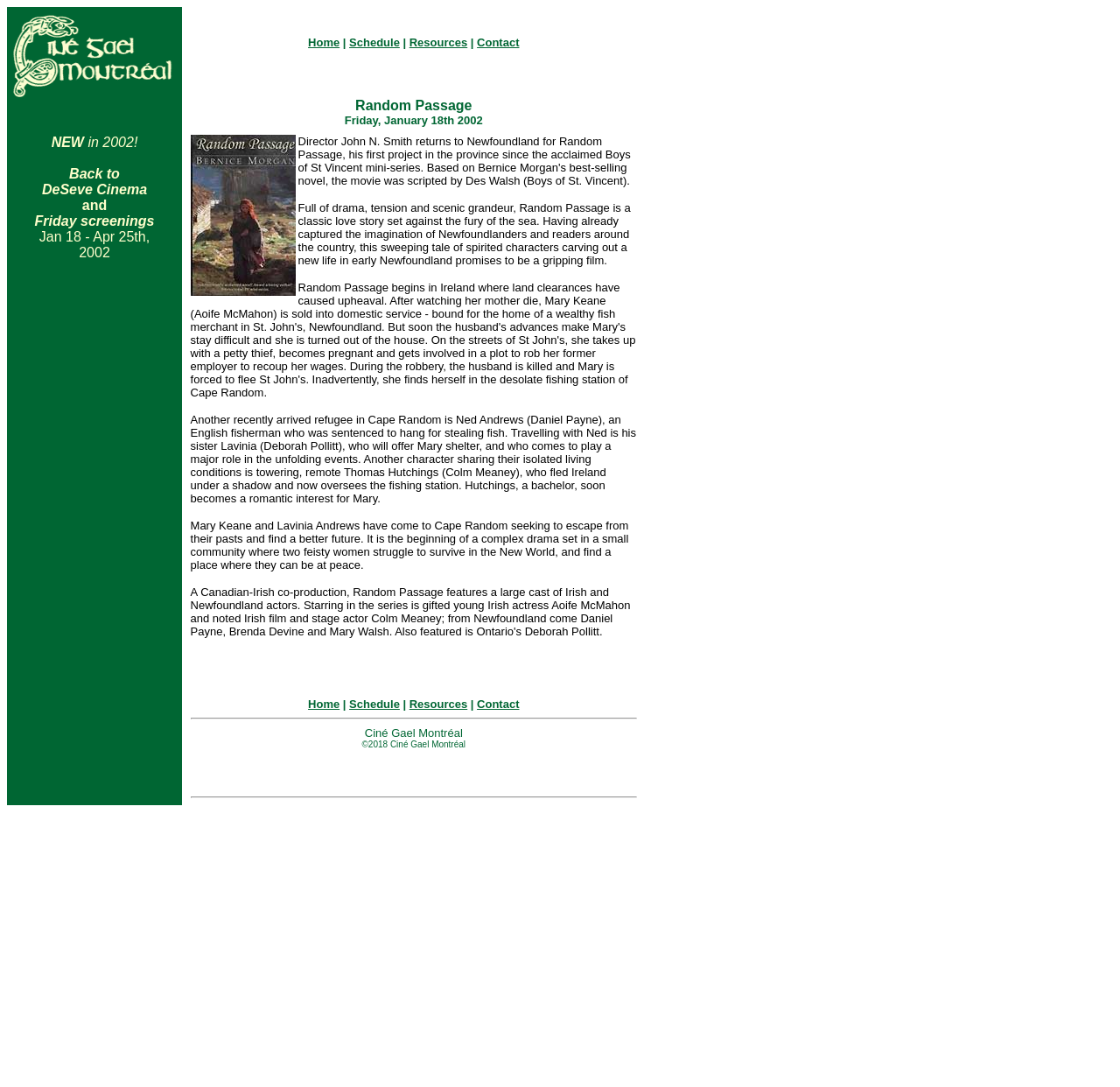Determine the bounding box coordinates for the area you should click to complete the following instruction: "Read about Ciné Gael Montréal".

[0.326, 0.668, 0.413, 0.68]